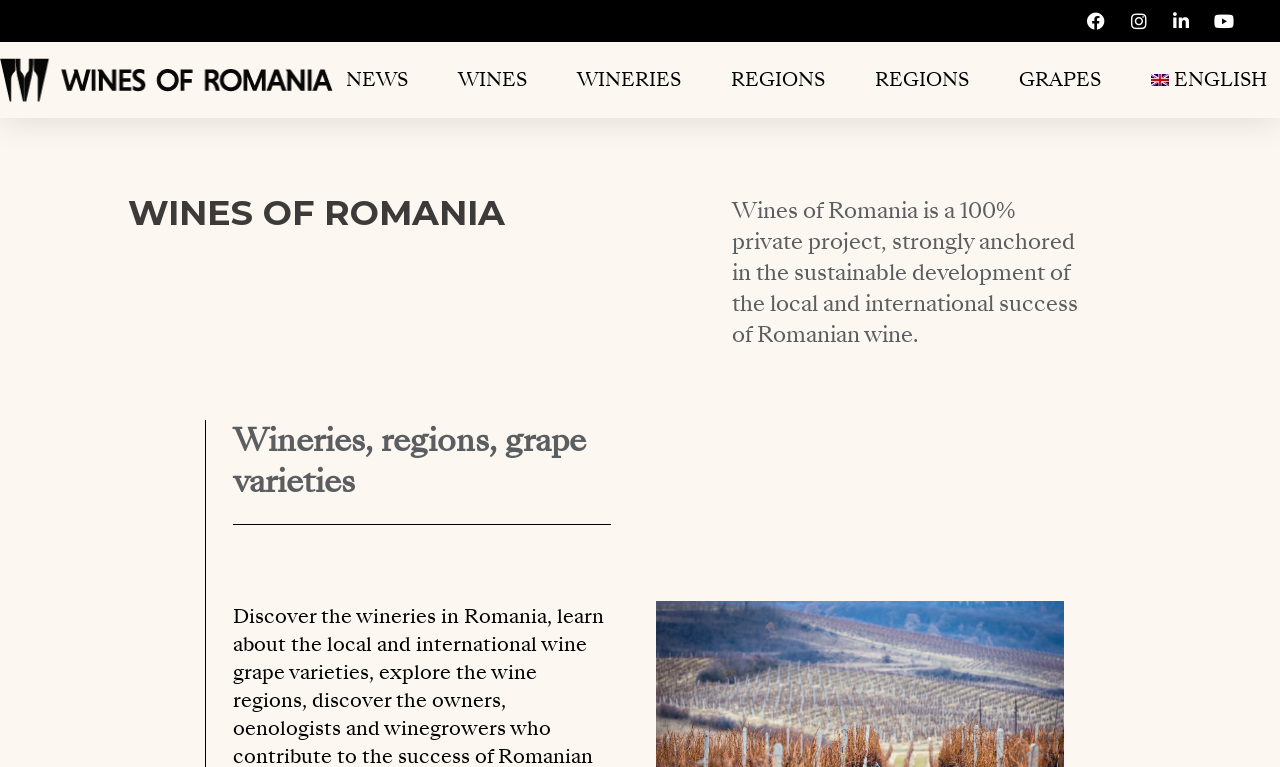Identify the bounding box coordinates of the area that should be clicked in order to complete the given instruction: "Learn more about GRAMOFON". The bounding box coordinates should be four float numbers between 0 and 1, i.e., [left, top, right, bottom].

[0.338, 0.618, 0.402, 0.639]